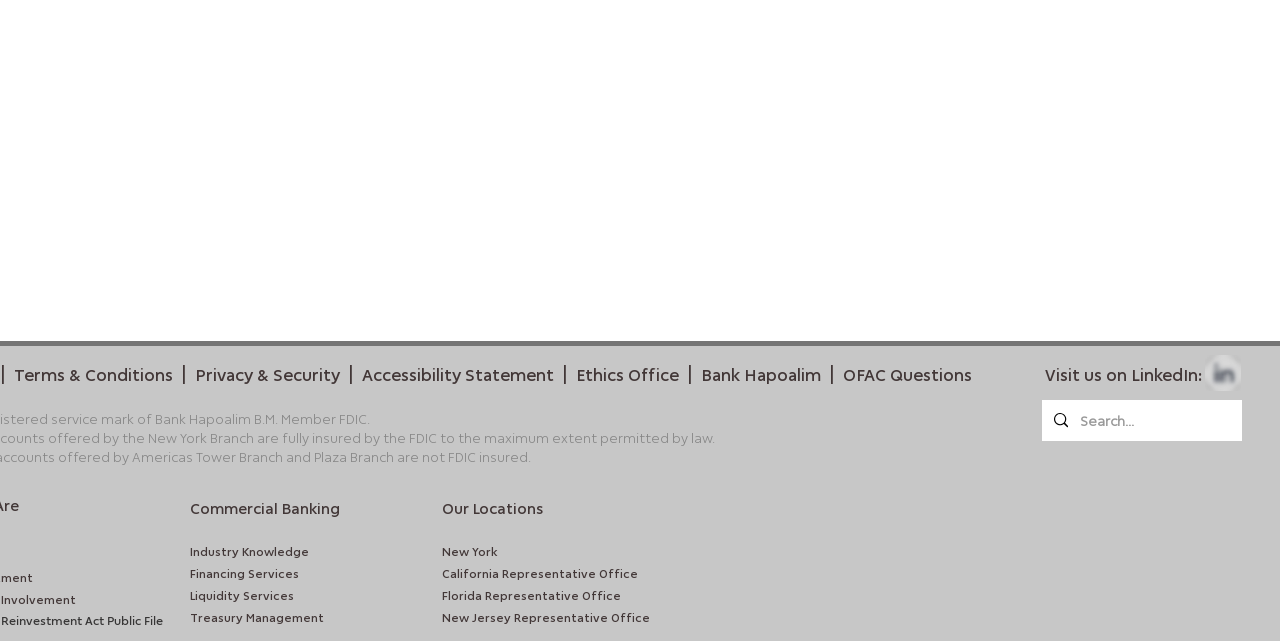Could you locate the bounding box coordinates for the section that should be clicked to accomplish this task: "Learn about Industry Knowledge".

[0.148, 0.847, 0.241, 0.872]